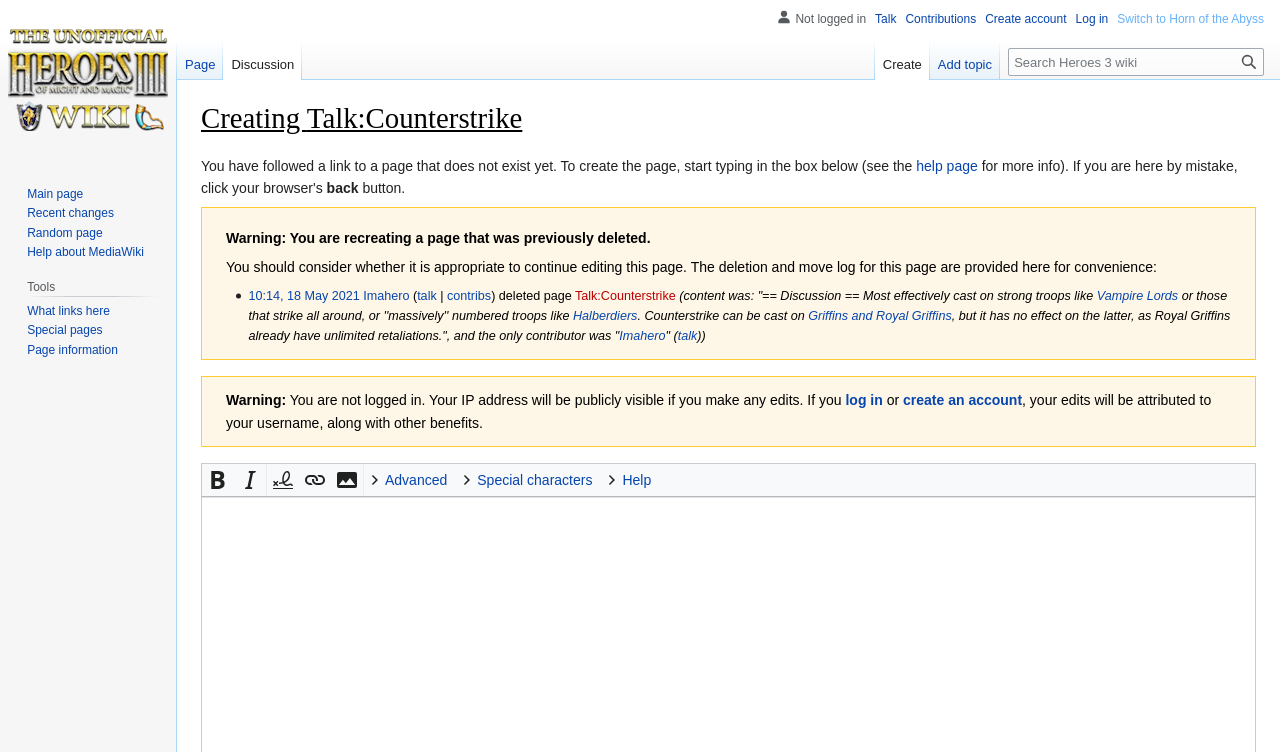Can you find the bounding box coordinates for the element that needs to be clicked to execute this instruction: "Read about Steel Merchant Bars and Boron Flats"? The coordinates should be given as four float numbers between 0 and 1, i.e., [left, top, right, bottom].

None